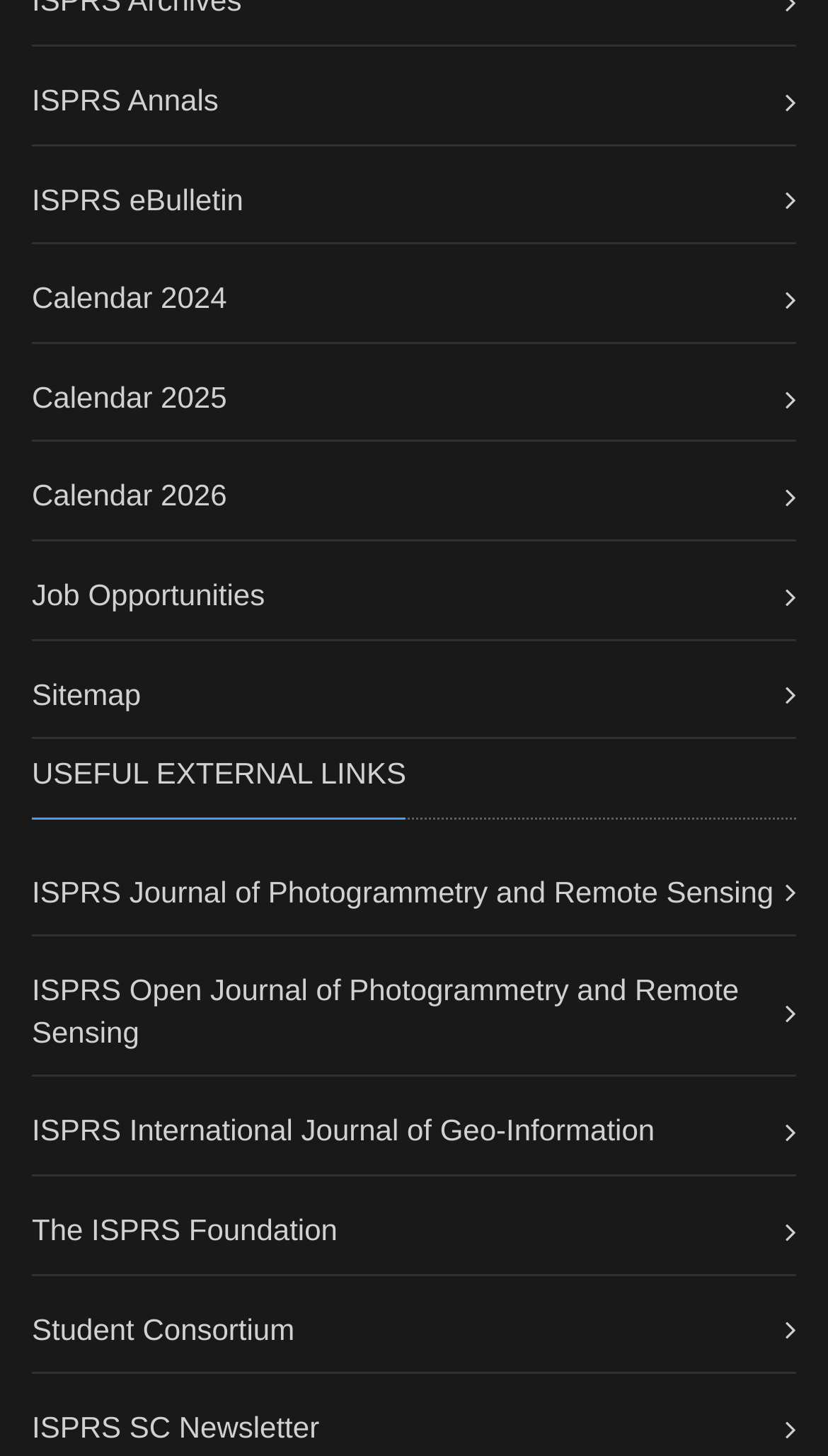Provide the bounding box coordinates, formatted as (top-left x, top-left y, bottom-right x, bottom-right y), with all values being floating point numbers between 0 and 1. Identify the bounding box of the UI element that matches the description: ISPRS International Journal of Geo-Information

[0.038, 0.765, 0.791, 0.788]